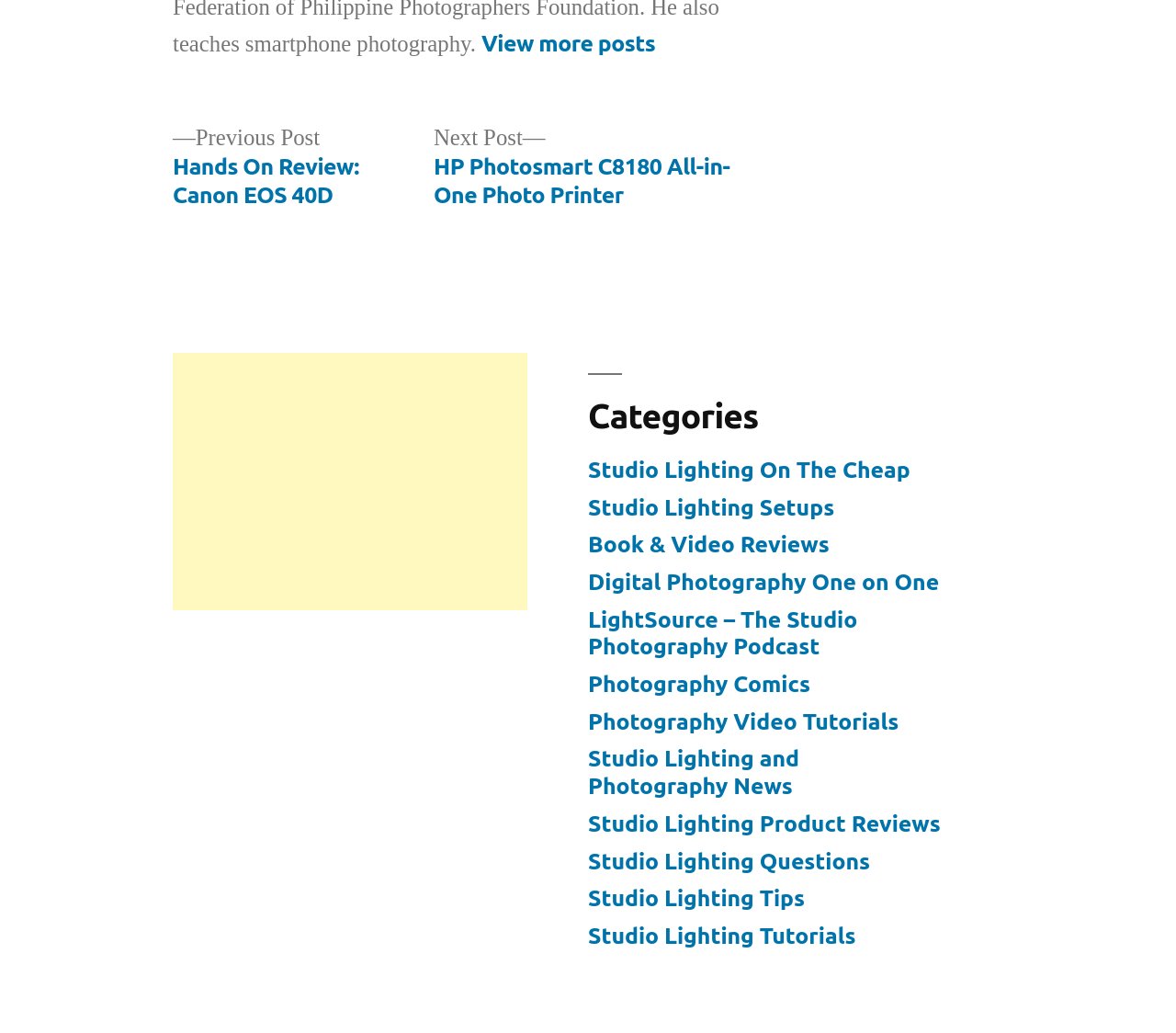Provide the bounding box coordinates of the HTML element described by the text: "Photography Comics".

[0.5, 0.65, 0.689, 0.674]